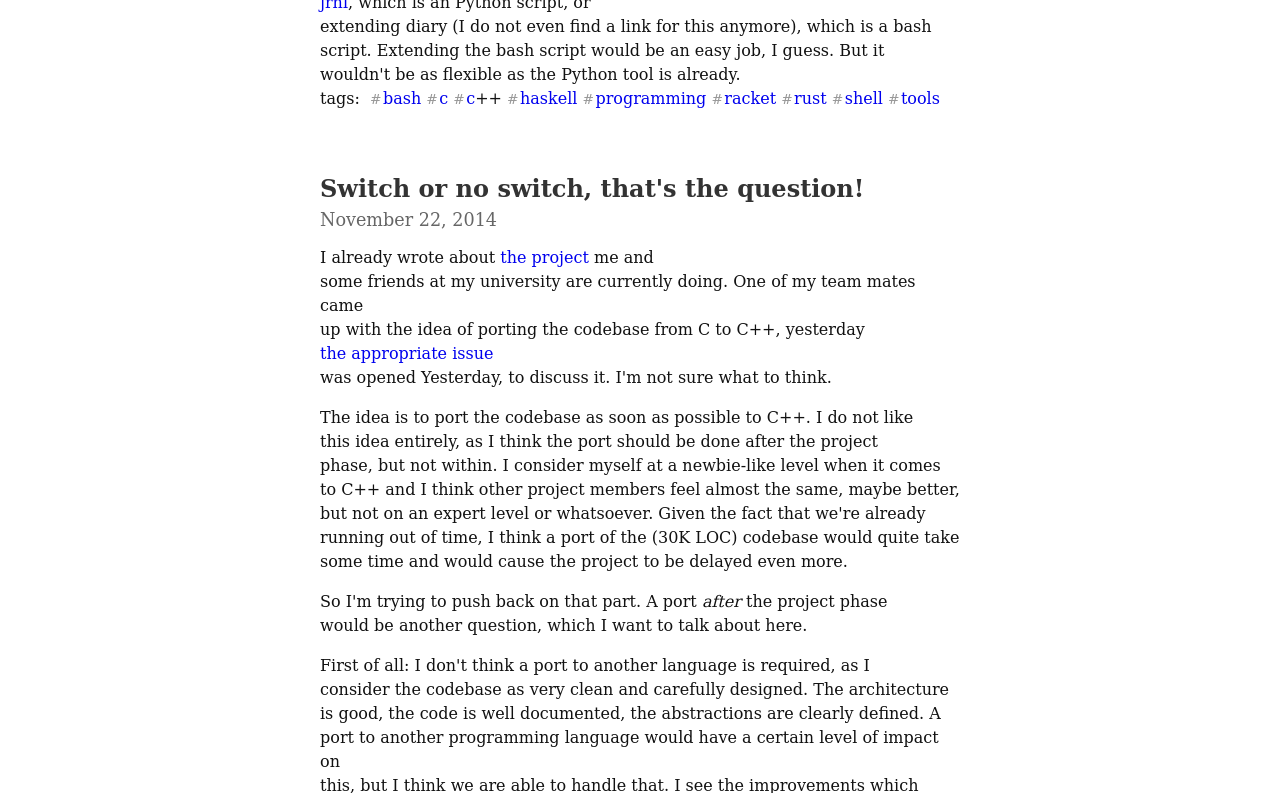Determine the bounding box coordinates of the clickable region to carry out the instruction: "Check the issue related to the project".

[0.25, 0.434, 0.385, 0.458]